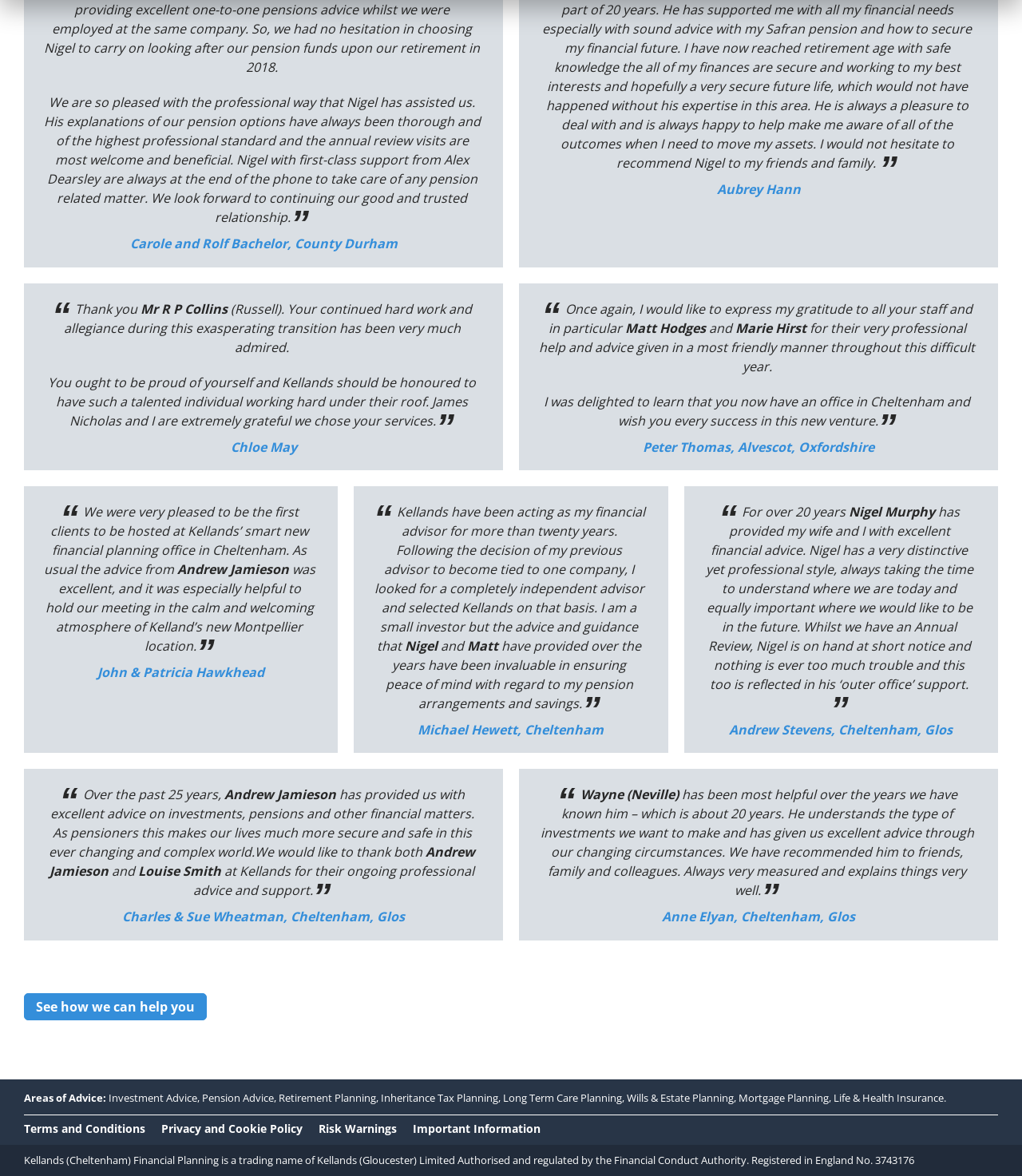Please analyze the image and give a detailed answer to the question:
What is the profession of the people quoted on this webpage?

Based on the blockquote elements and the text content, it appears that the people quoted on this webpage are financial advisors, as they are providing testimonials about the services they received from Kellands.